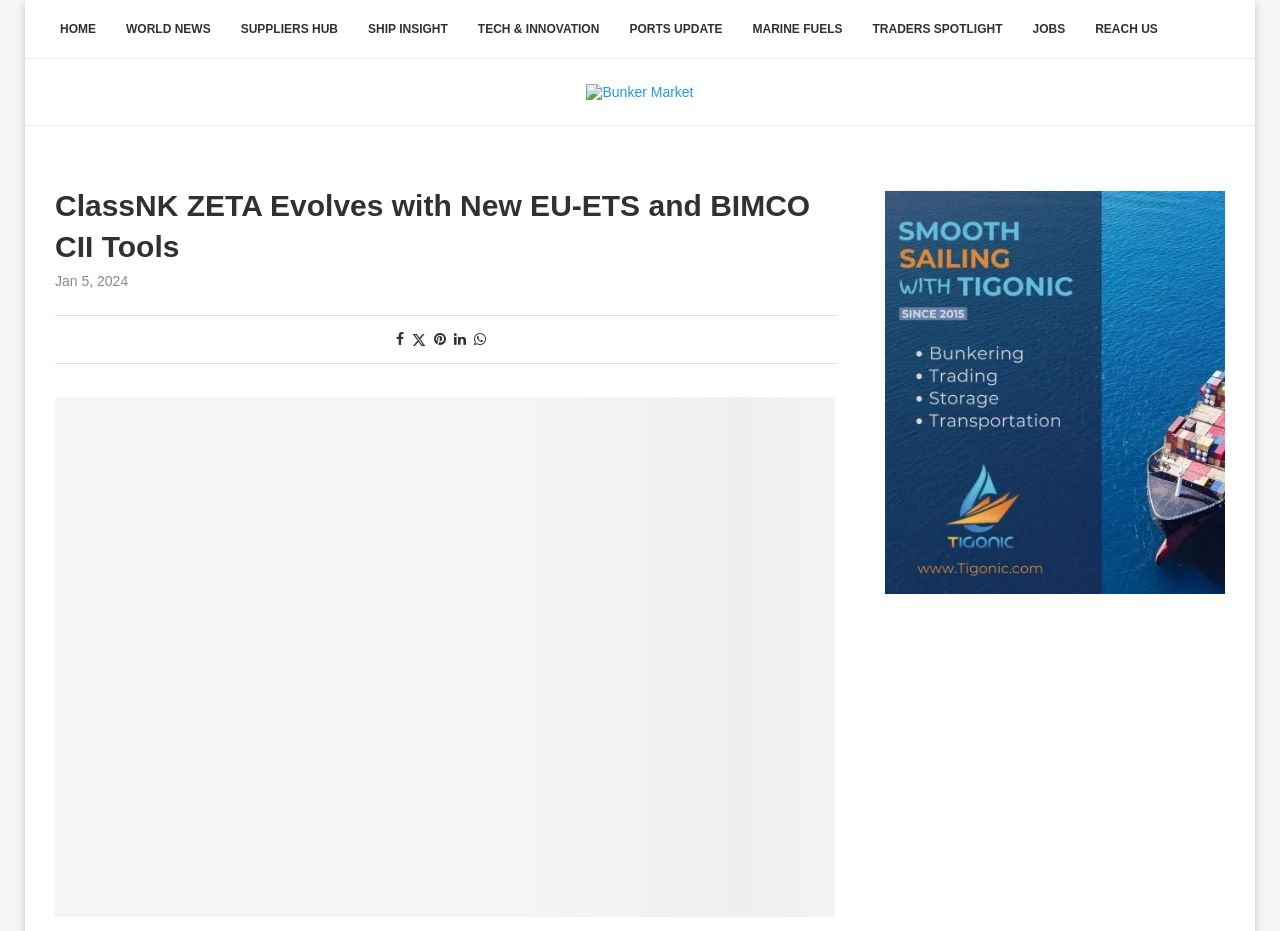Extract the primary heading text from the webpage.

ClassNK ZETA Evolves with New EU-ETS and BIMCO CII Tools